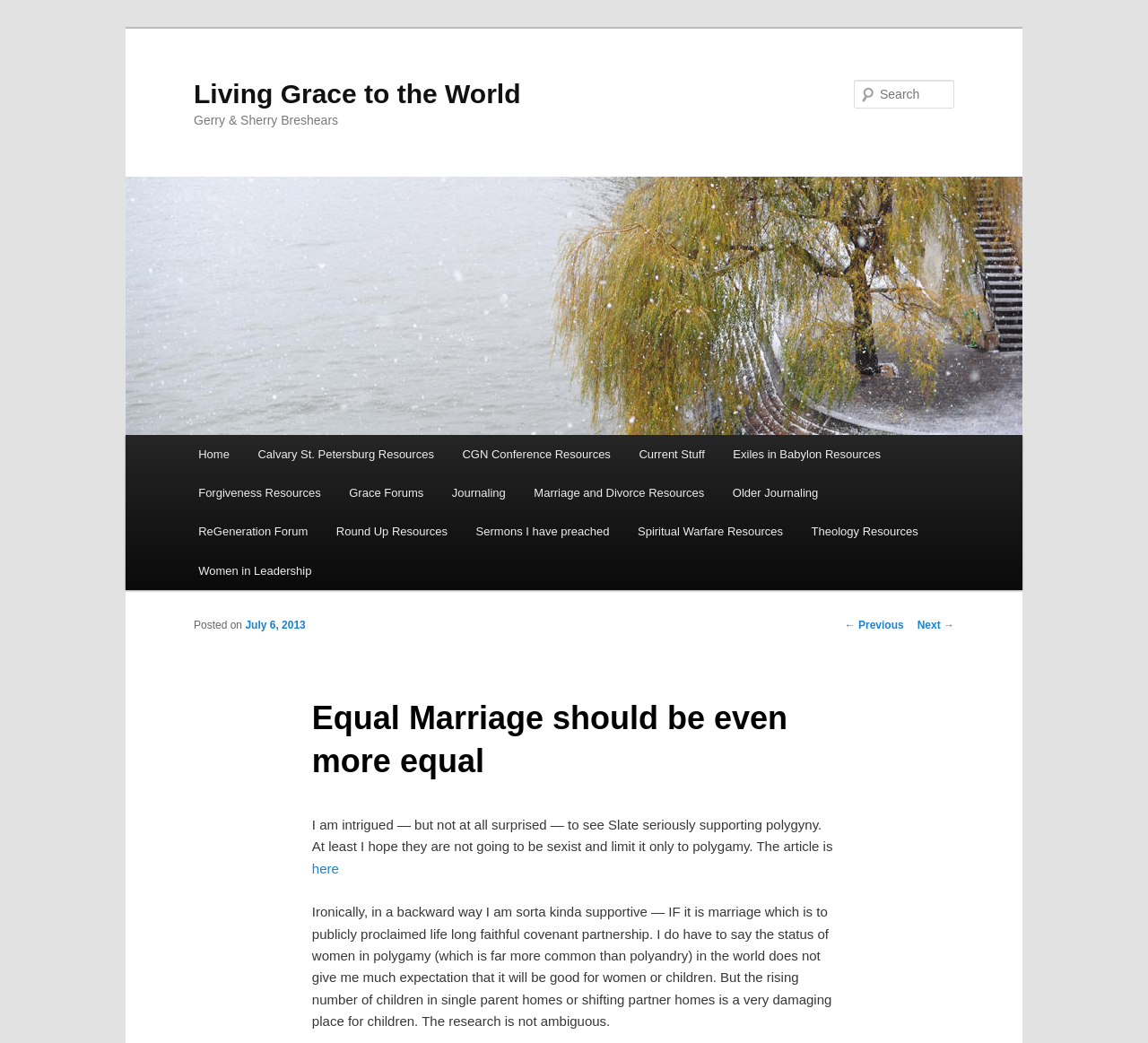Please determine and provide the text content of the webpage's heading.

Living Grace to the World